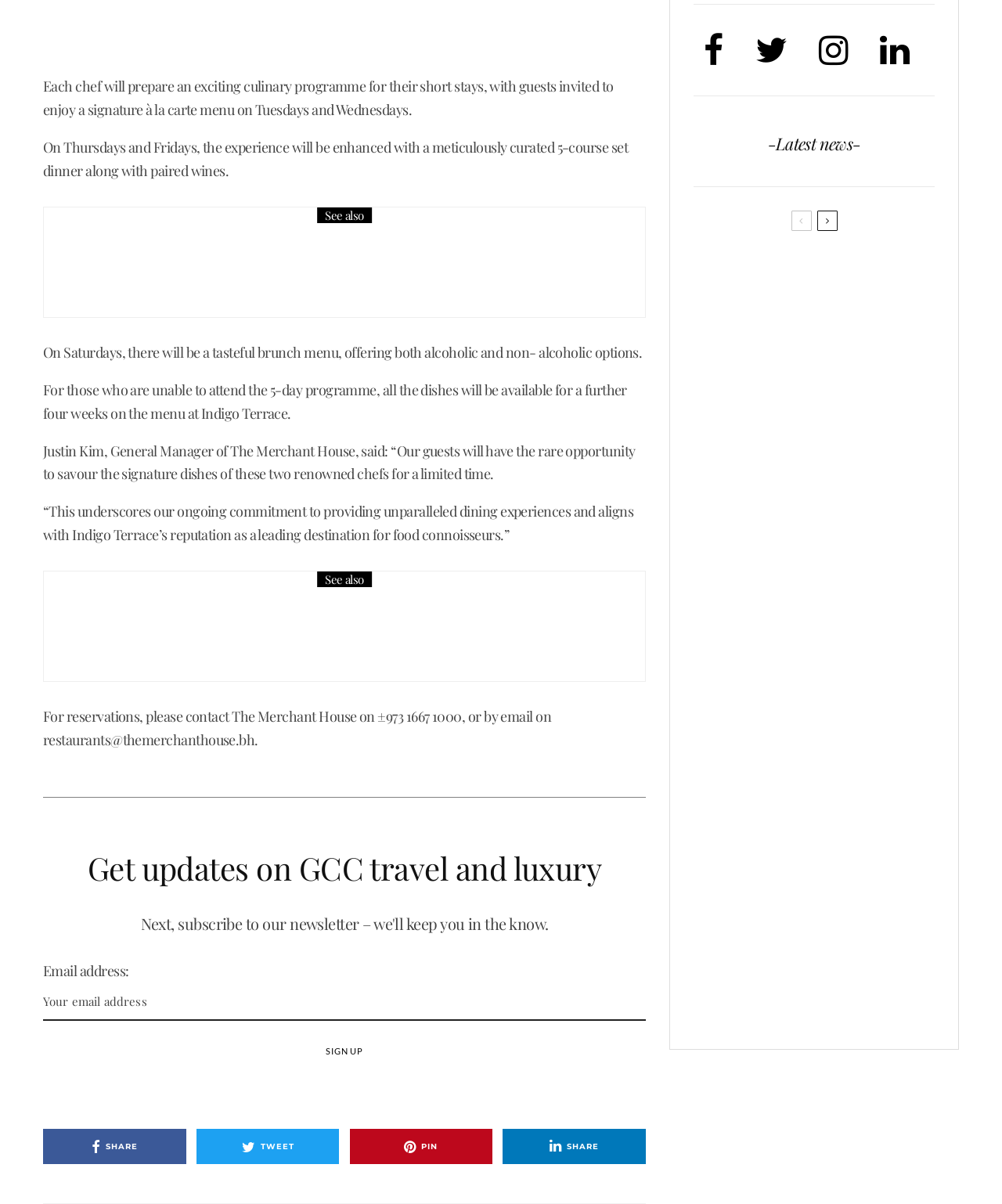What is the theme of the culinary programme?
Give a detailed response to the question by analyzing the screenshot.

Based on the text, 'Each chef will prepare an exciting culinary programme for their short stays, with guests invited to enjoy a signature à la carte menu on Tuesdays and Wednesdays.', we can infer that the theme of the culinary programme is a signature à la carte menu.